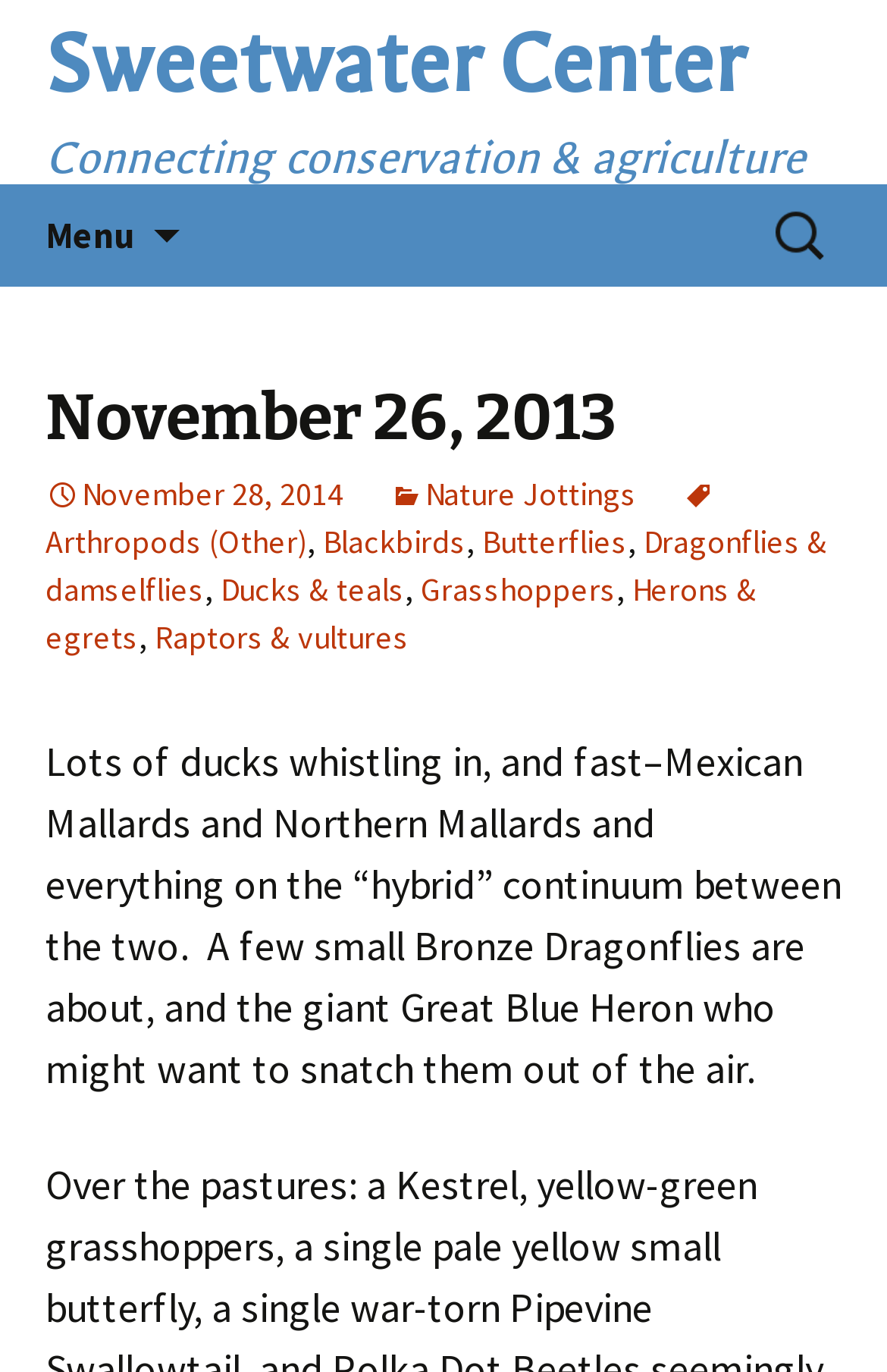Please specify the coordinates of the bounding box for the element that should be clicked to carry out this instruction: "Go to November 28, 2014". The coordinates must be four float numbers between 0 and 1, formatted as [left, top, right, bottom].

[0.051, 0.346, 0.387, 0.375]